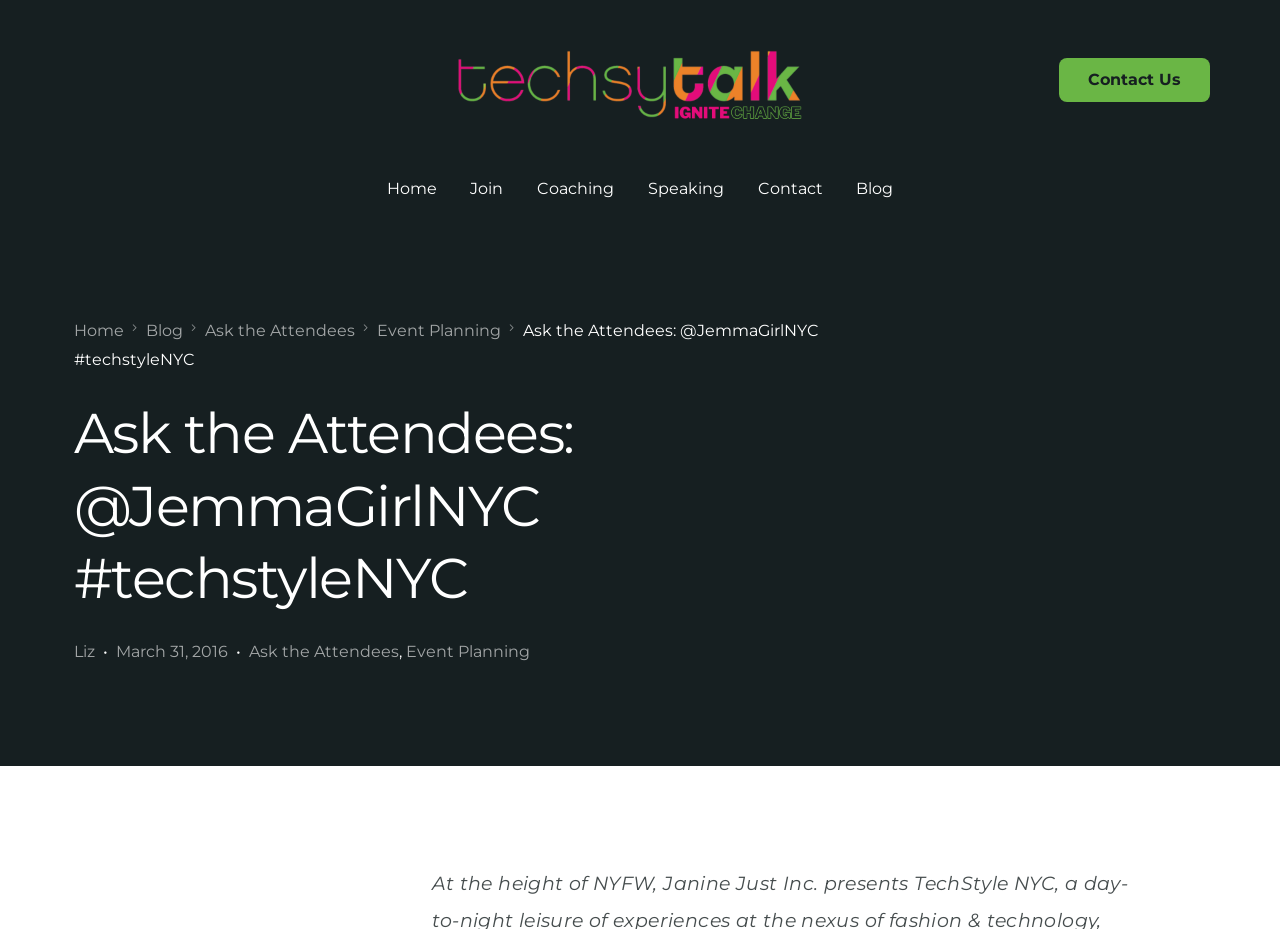Please locate the bounding box coordinates of the element's region that needs to be clicked to follow the instruction: "read the blog". The bounding box coordinates should be provided as four float numbers between 0 and 1, i.e., [left, top, right, bottom].

[0.656, 0.172, 0.711, 0.233]